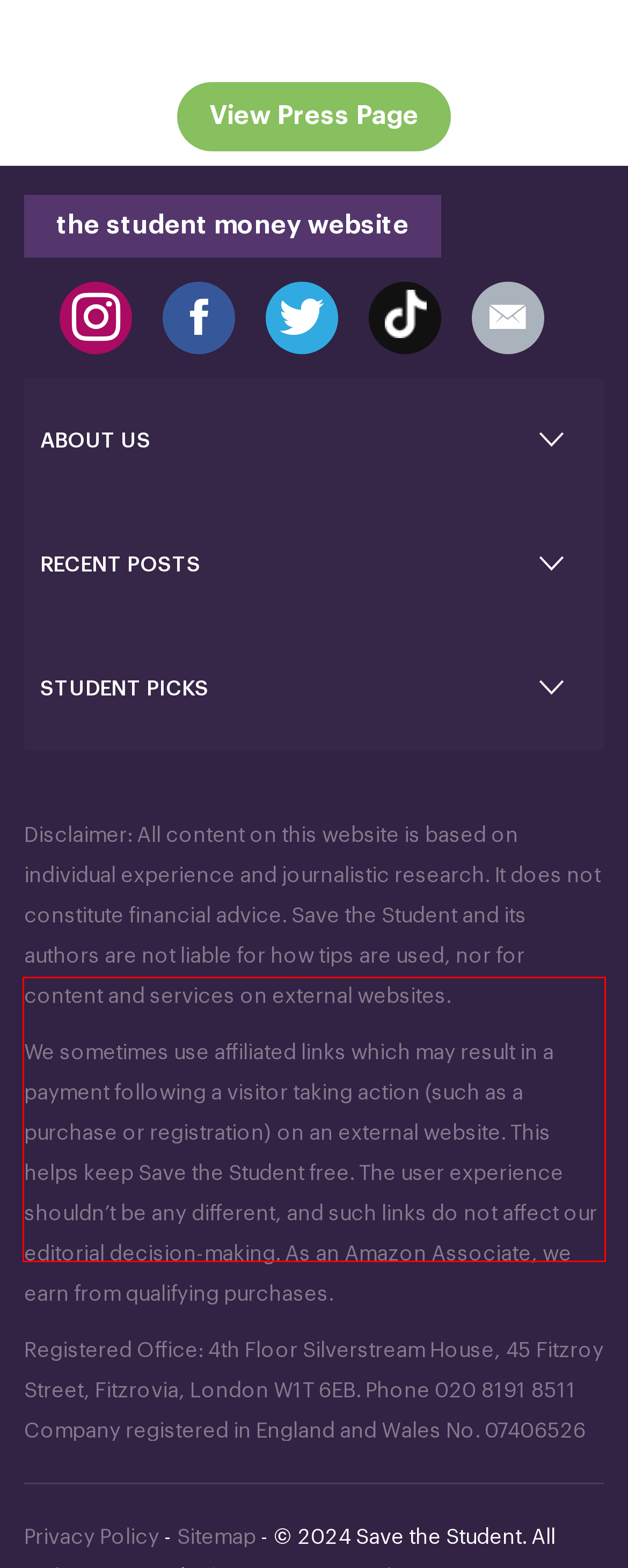Please examine the webpage screenshot containing a red bounding box and use OCR to recognize and output the text inside the red bounding box.

We sometimes use affiliated links which may result in a payment following a visitor taking action (such as a purchase or registration) on an external website. This helps keep Save the Student free. The user experience shouldn’t be any different, and such links do not affect our editorial decision-making. As an Amazon Associate, we earn from qualifying purchases.